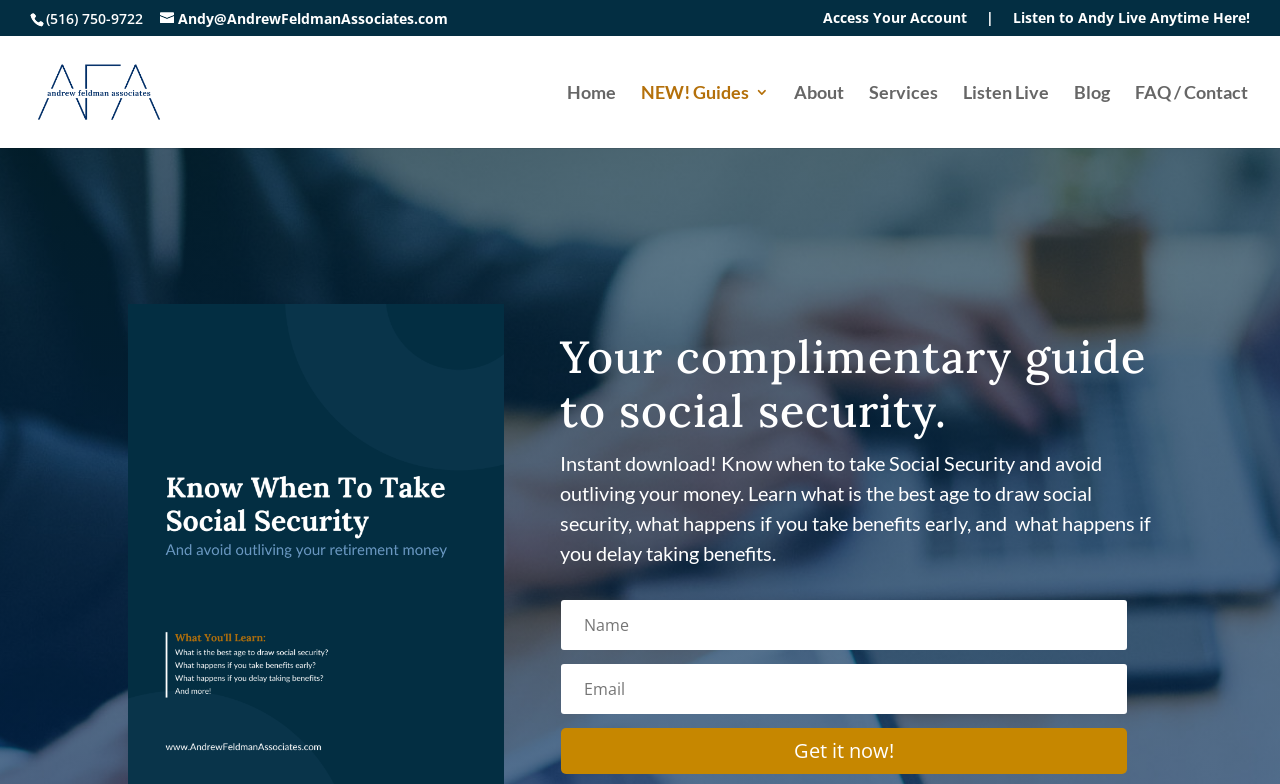Determine the bounding box coordinates of the clickable region to execute the instruction: "Access your account". The coordinates should be four float numbers between 0 and 1, denoted as [left, top, right, bottom].

[0.643, 0.013, 0.755, 0.045]